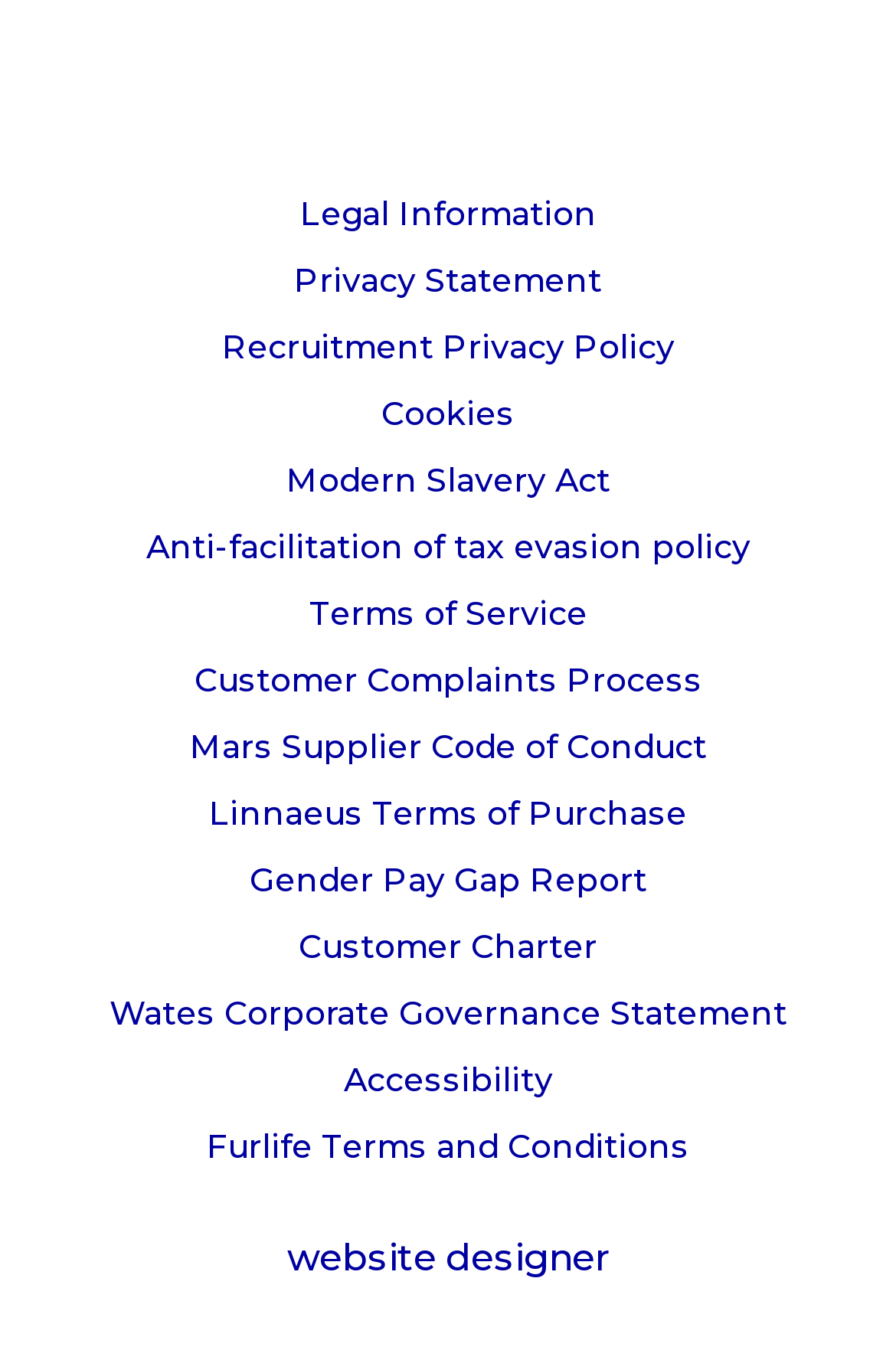Please determine the bounding box coordinates of the element to click on in order to accomplish the following task: "Read Privacy Statement". Ensure the coordinates are four float numbers ranging from 0 to 1, i.e., [left, top, right, bottom].

[0.328, 0.19, 0.672, 0.221]